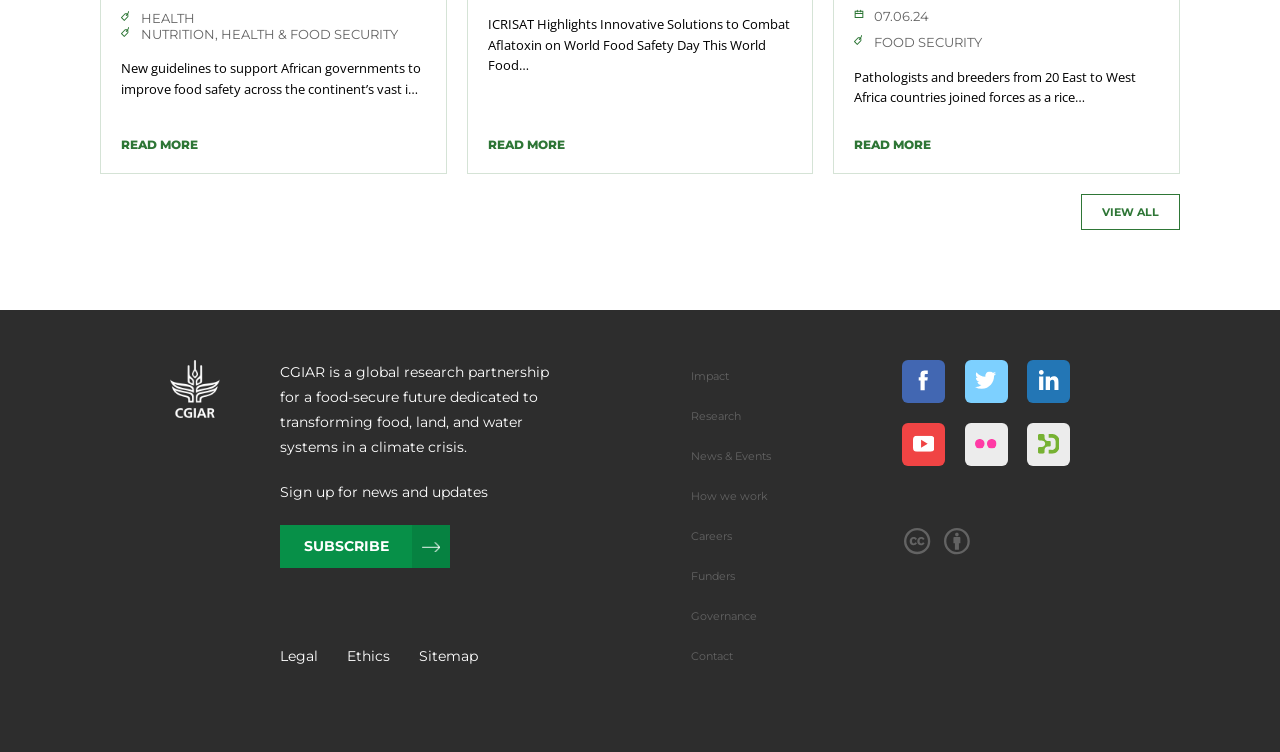What is the date of the news article 'Pathologists and breeders from 20 East to West Africa countries joined forces as a rice…'?
Look at the image and respond with a one-word or short phrase answer.

07.06.24